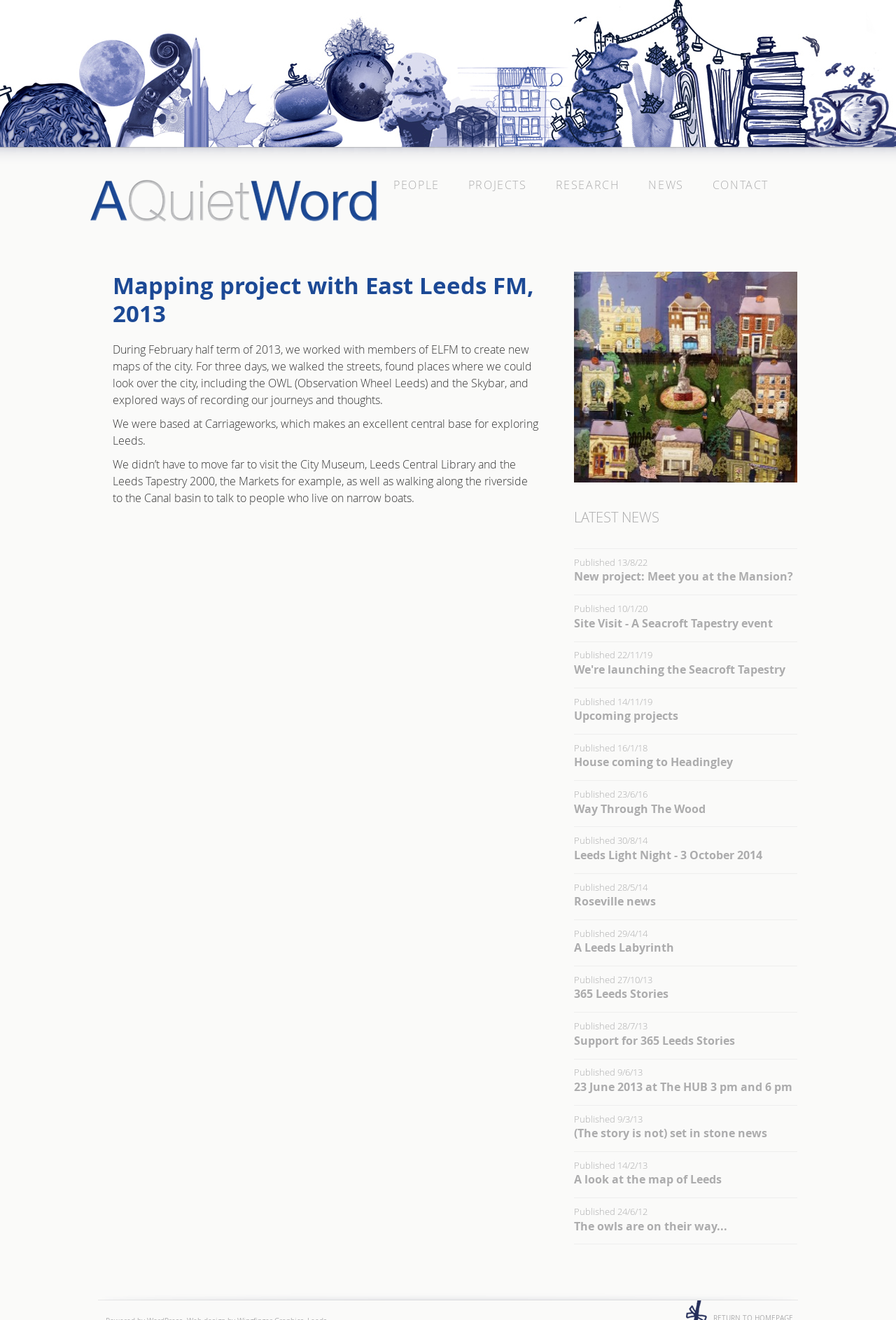Can you provide the bounding box coordinates for the element that should be clicked to implement the instruction: "View the 'Mapping project with East Leeds FM, 2013' project"?

[0.126, 0.206, 0.601, 0.248]